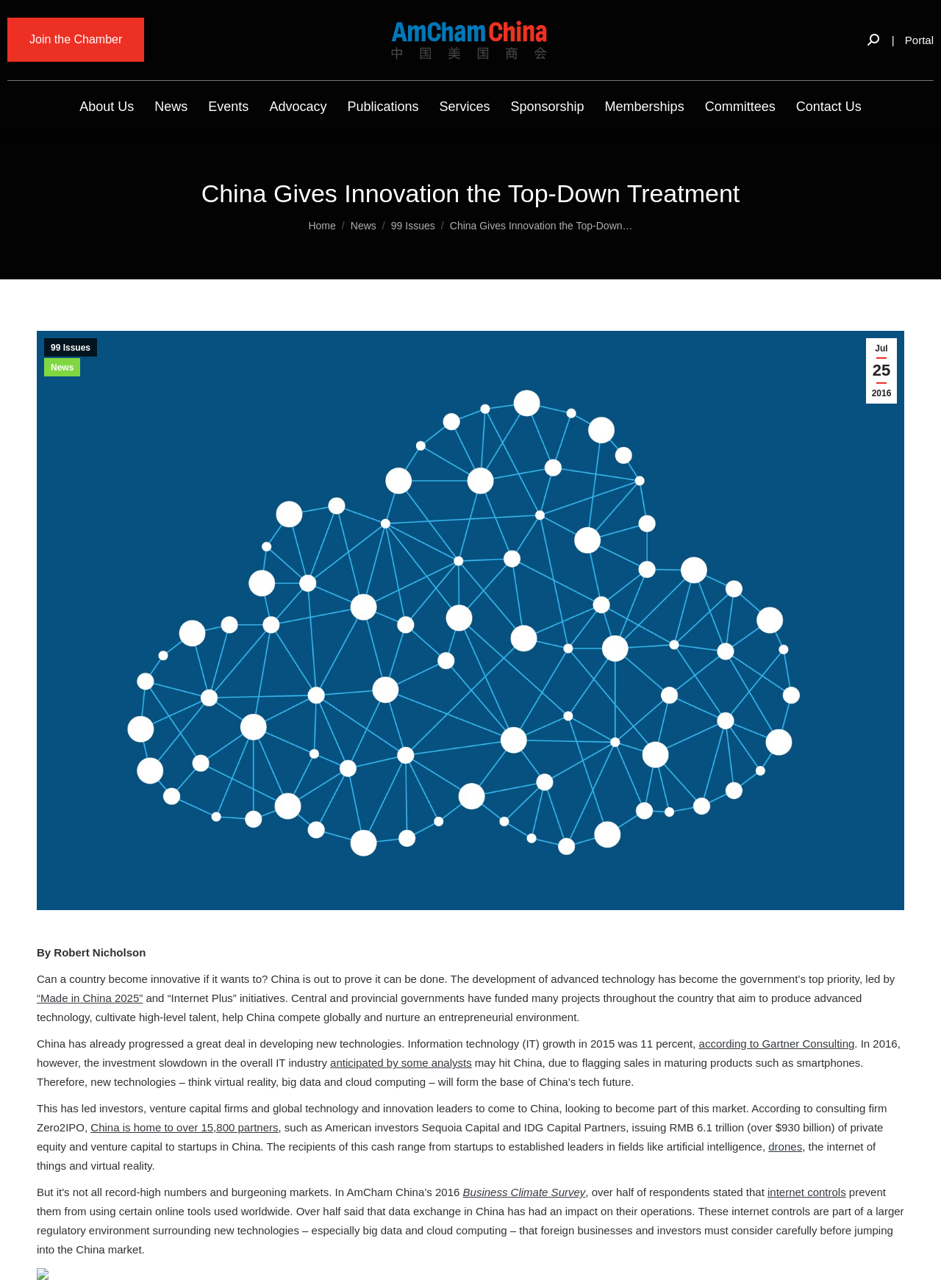Please locate the bounding box coordinates for the element that should be clicked to achieve the following instruction: "Go to the 'News' page". Ensure the coordinates are given as four float numbers between 0 and 1, i.e., [left, top, right, bottom].

[0.153, 0.063, 0.21, 0.103]